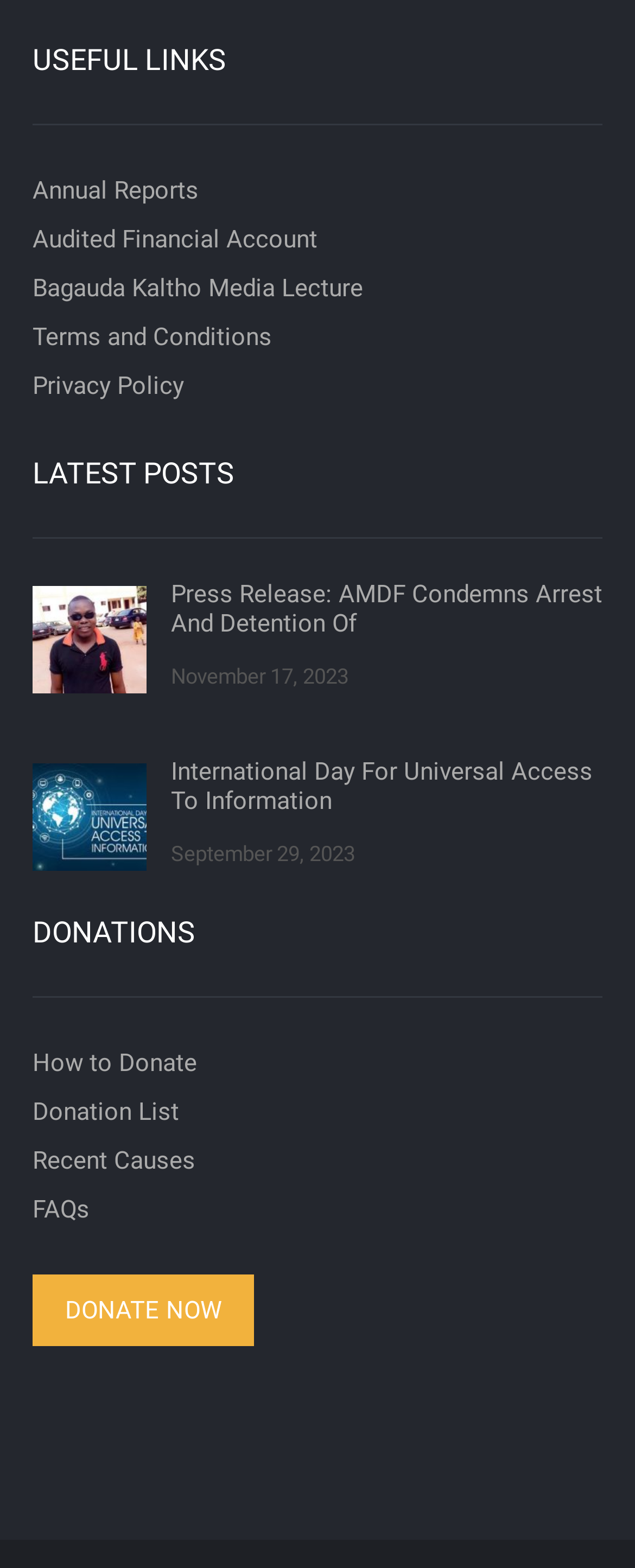Please locate the bounding box coordinates for the element that should be clicked to achieve the following instruction: "Donate now". Ensure the coordinates are given as four float numbers between 0 and 1, i.e., [left, top, right, bottom].

[0.051, 0.812, 0.4, 0.858]